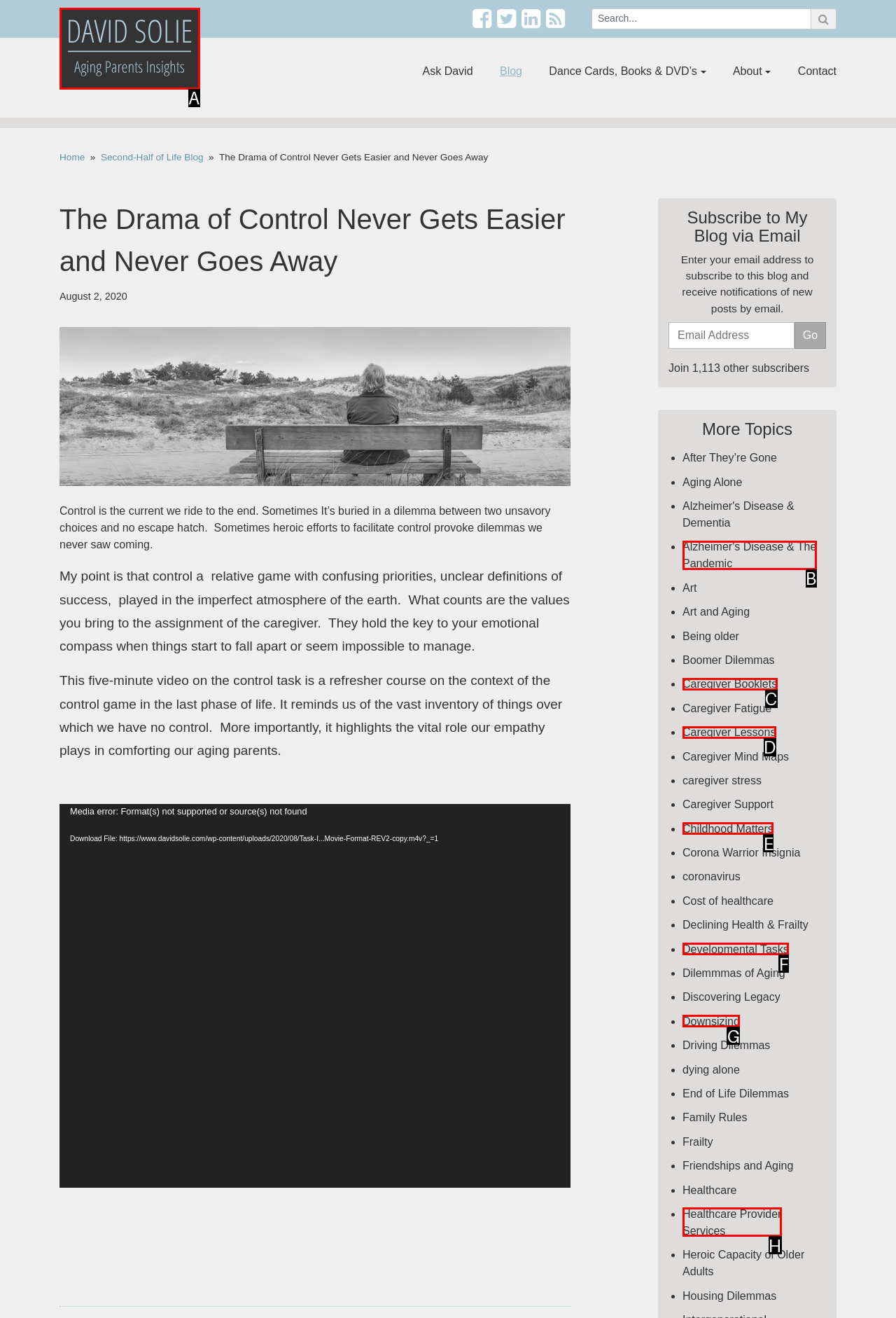Identify the HTML element that best fits the description: Are You An Exile?. Respond with the letter of the corresponding element.

None